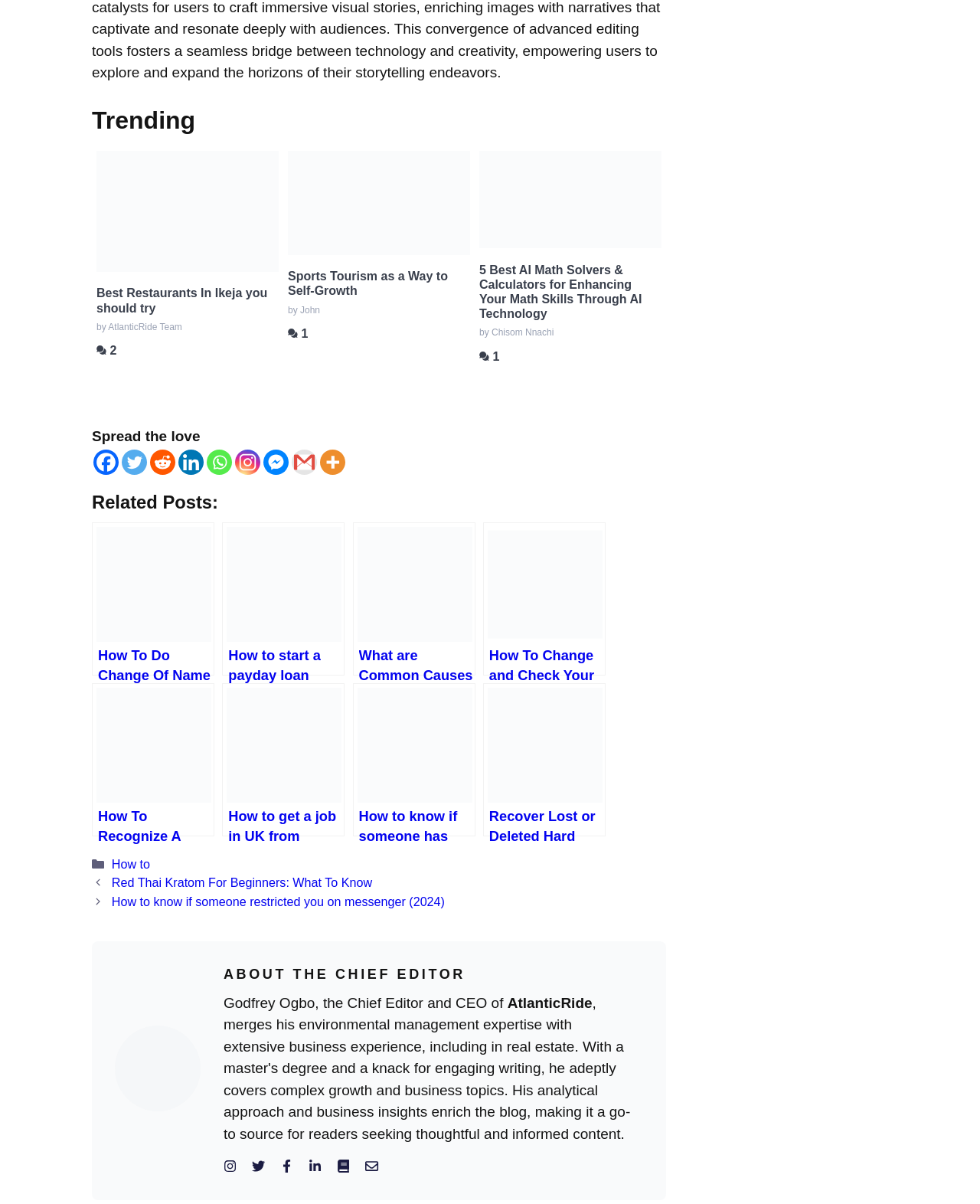What is the purpose of the icons below the 'Spread the love' text?
Using the screenshot, give a one-word or short phrase answer.

To share on social media